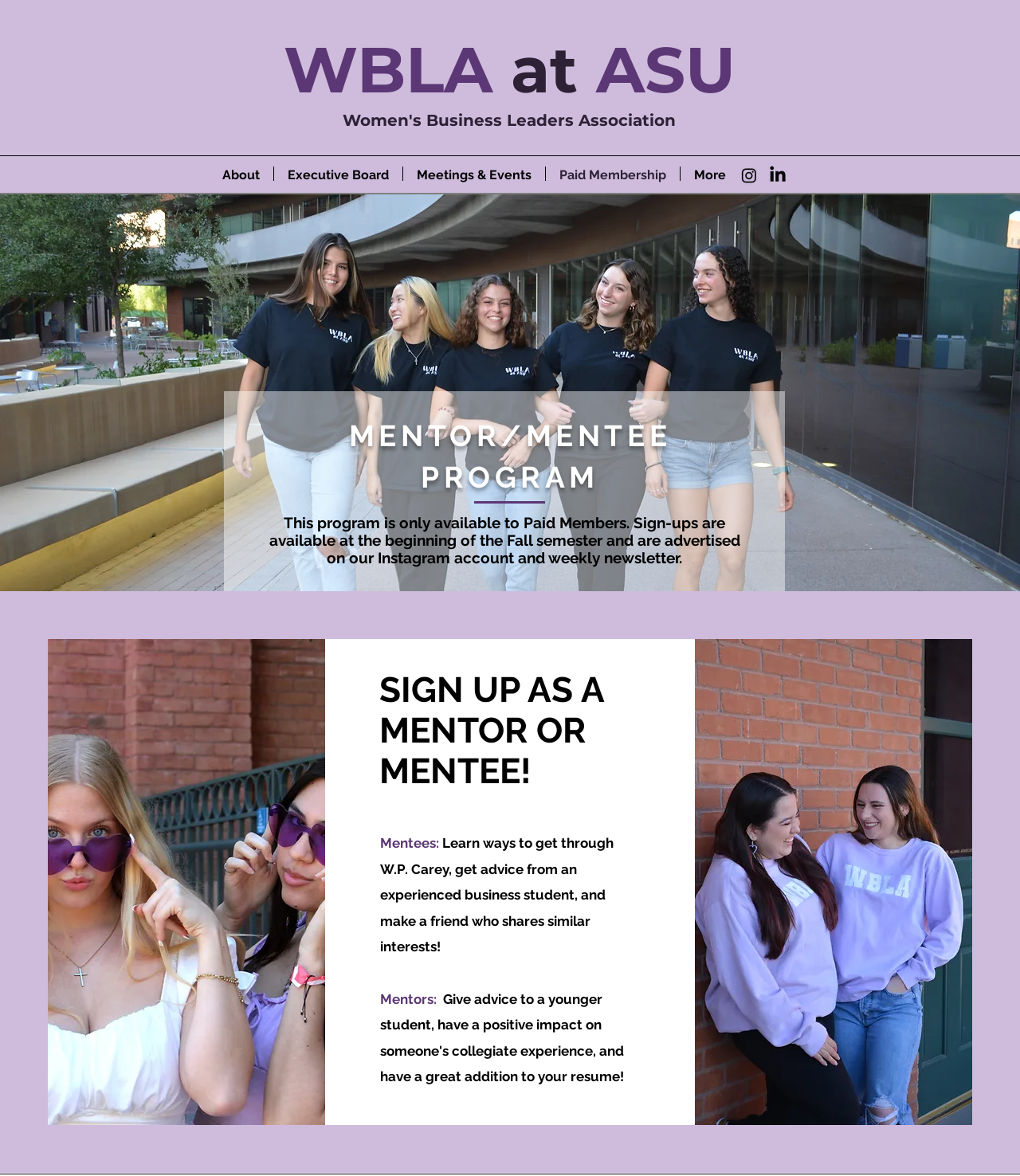Consider the image and give a detailed and elaborate answer to the question: 
What is the role of a mentee?

The role of a mentee can be inferred from the static text element 'Learn ways to get through W.P. Carey, get advice from an experienced business student, and make a friend who shares similar interests!' which is a child of the main element, specifically the part that mentions 'get advice'.